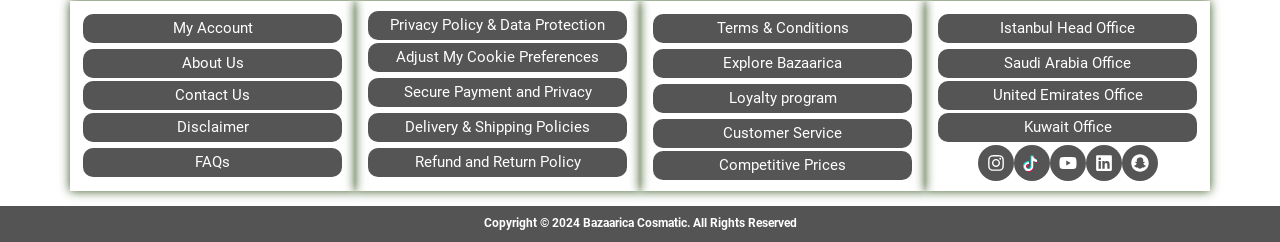Please reply to the following question using a single word or phrase: 
What is the last link in the first column?

FAQs